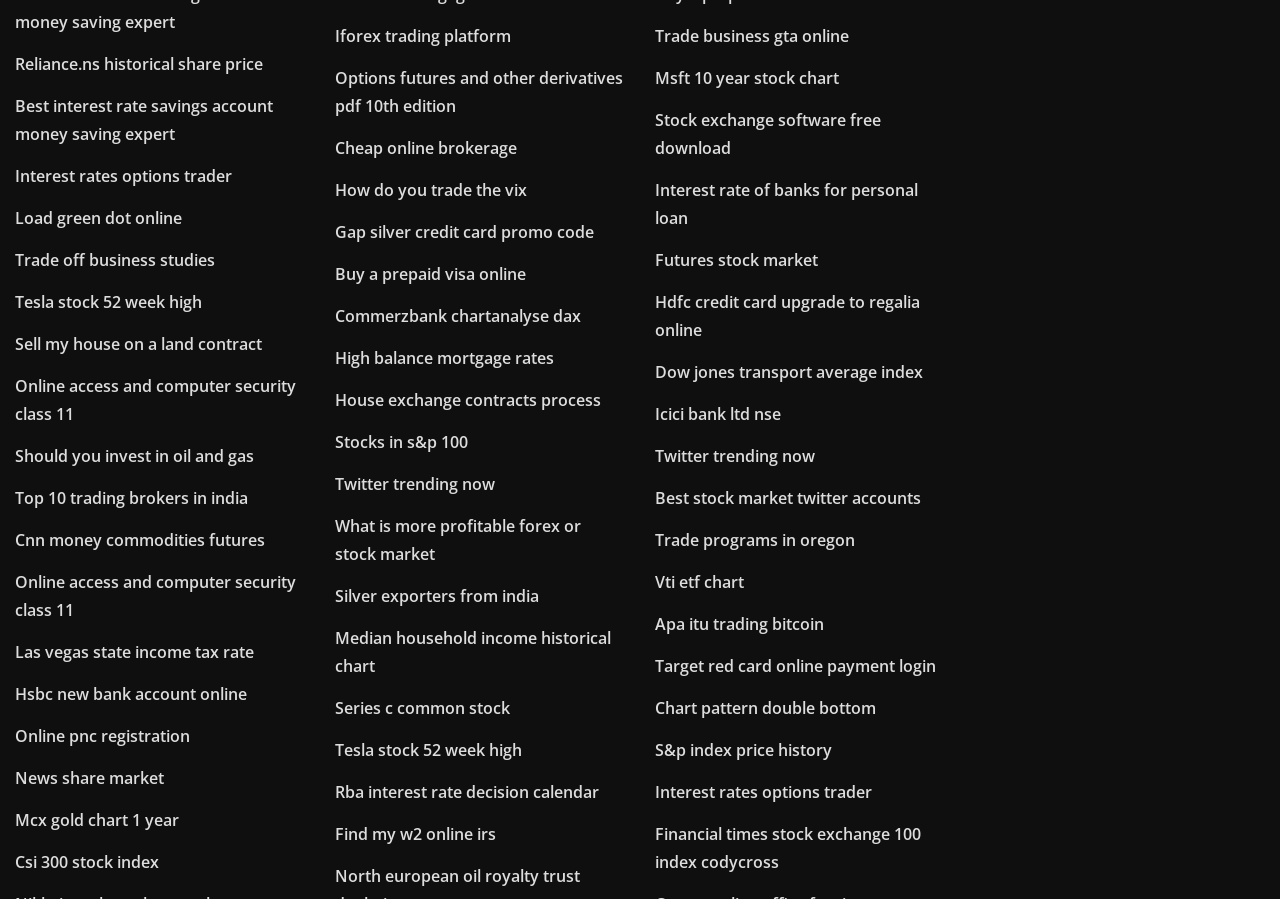Indicate the bounding box coordinates of the clickable region to achieve the following instruction: "Click on the 'Contact' link."

None